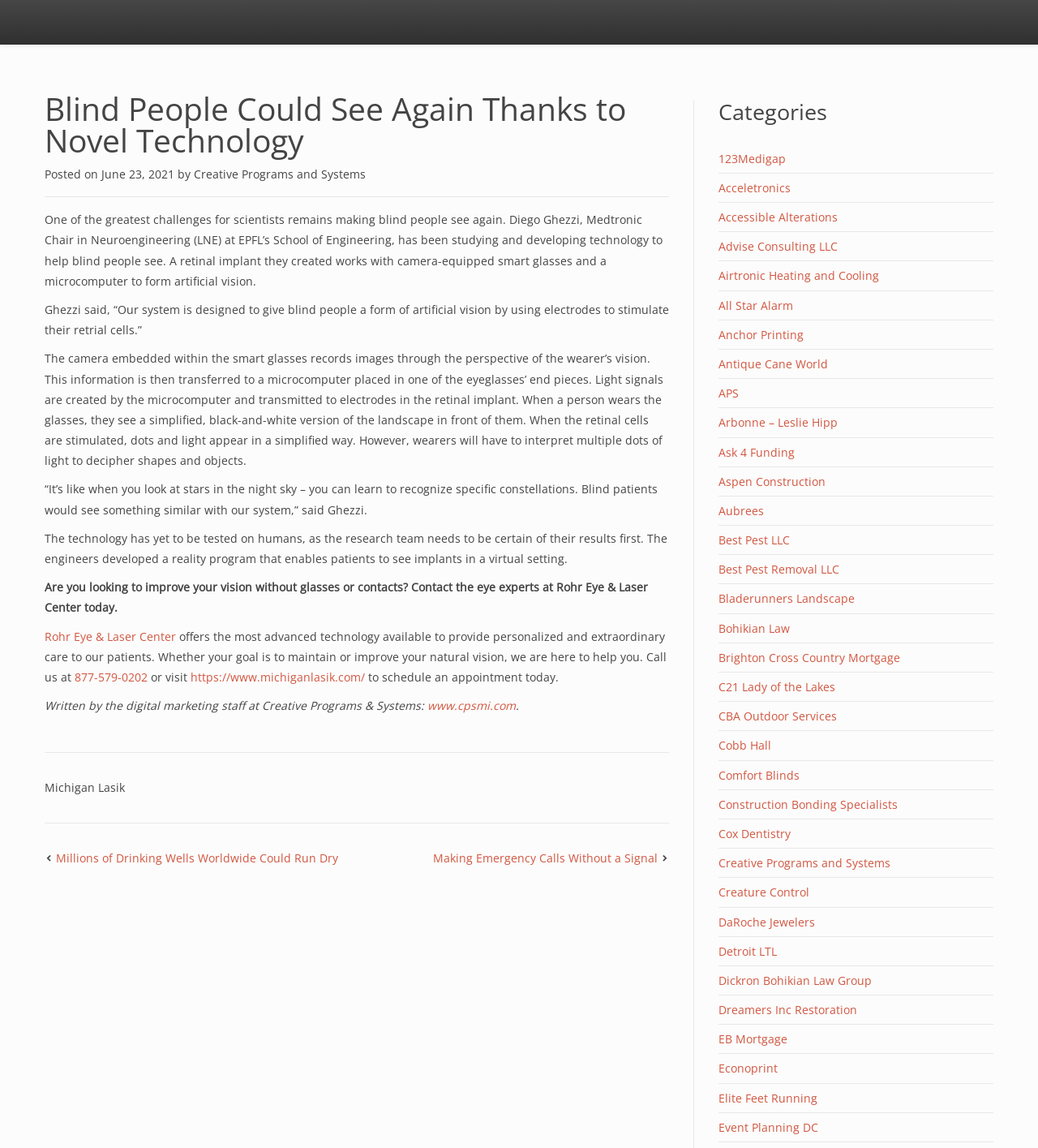Highlight the bounding box coordinates of the element that should be clicked to carry out the following instruction: "Read more about Michigan Lasik". The coordinates must be given as four float numbers ranging from 0 to 1, i.e., [left, top, right, bottom].

[0.043, 0.679, 0.12, 0.693]